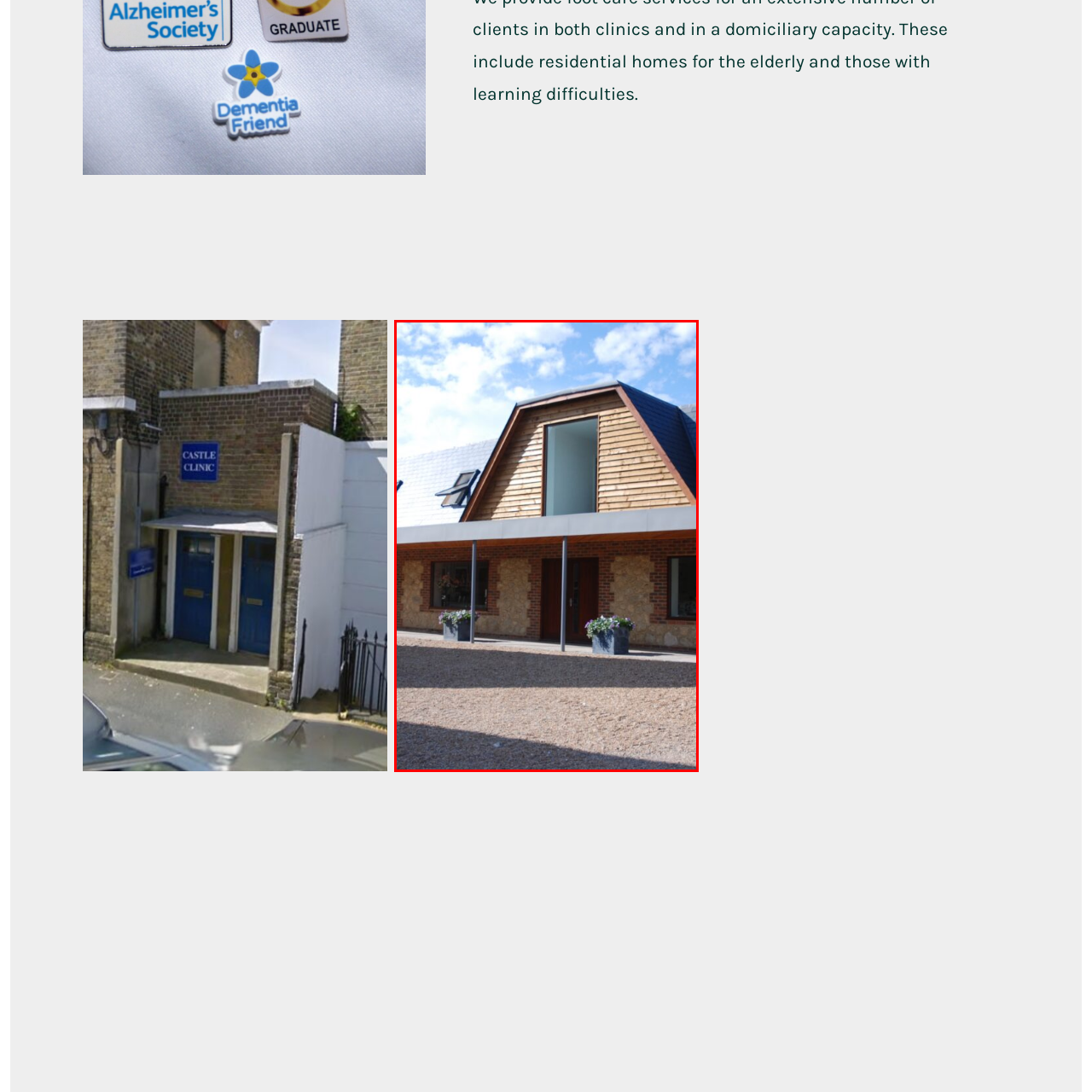Generate a detailed description of the image highlighted within the red border.

This image showcases the East Kent Foot Care clinic located in Ashford, specifically at the Metford building on Evegate. The architectural design presents a modern blend of materials, featuring a striking wooden facade combined with brick elements. The building has a prominent, steeply pitched roof adorned with shingles, contributing to its contemporary aesthetic. 

At the forefront, two large planters filled with vibrant greenery enhance the welcoming nature of the entrance. The entrance itself, characterized by double wooden doors, is framed by expansive windows that allow natural light to flood the interior, creating a warm and inviting atmosphere. The surrounding area is a well-maintained gravel pathway, further emphasizing the clinic's tranquil environment against a backdrop of scattered clouds and blue sky, completing the serene setting for foot care services.